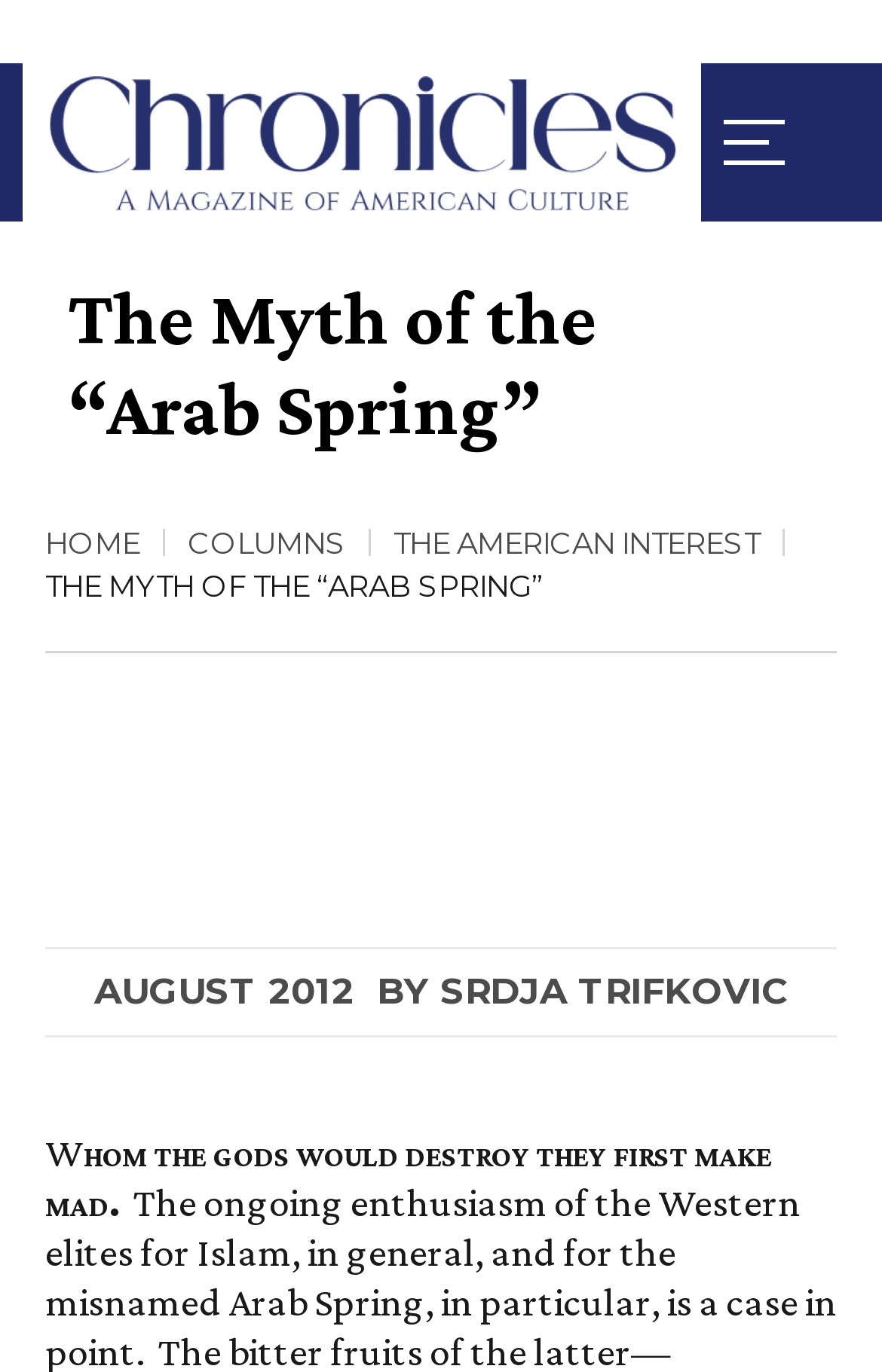Please analyze the image and give a detailed answer to the question:
What is the first word of the quote?

The quote is located at the bottom of the webpage and starts with the word 'Whom', which is followed by the rest of the quote.